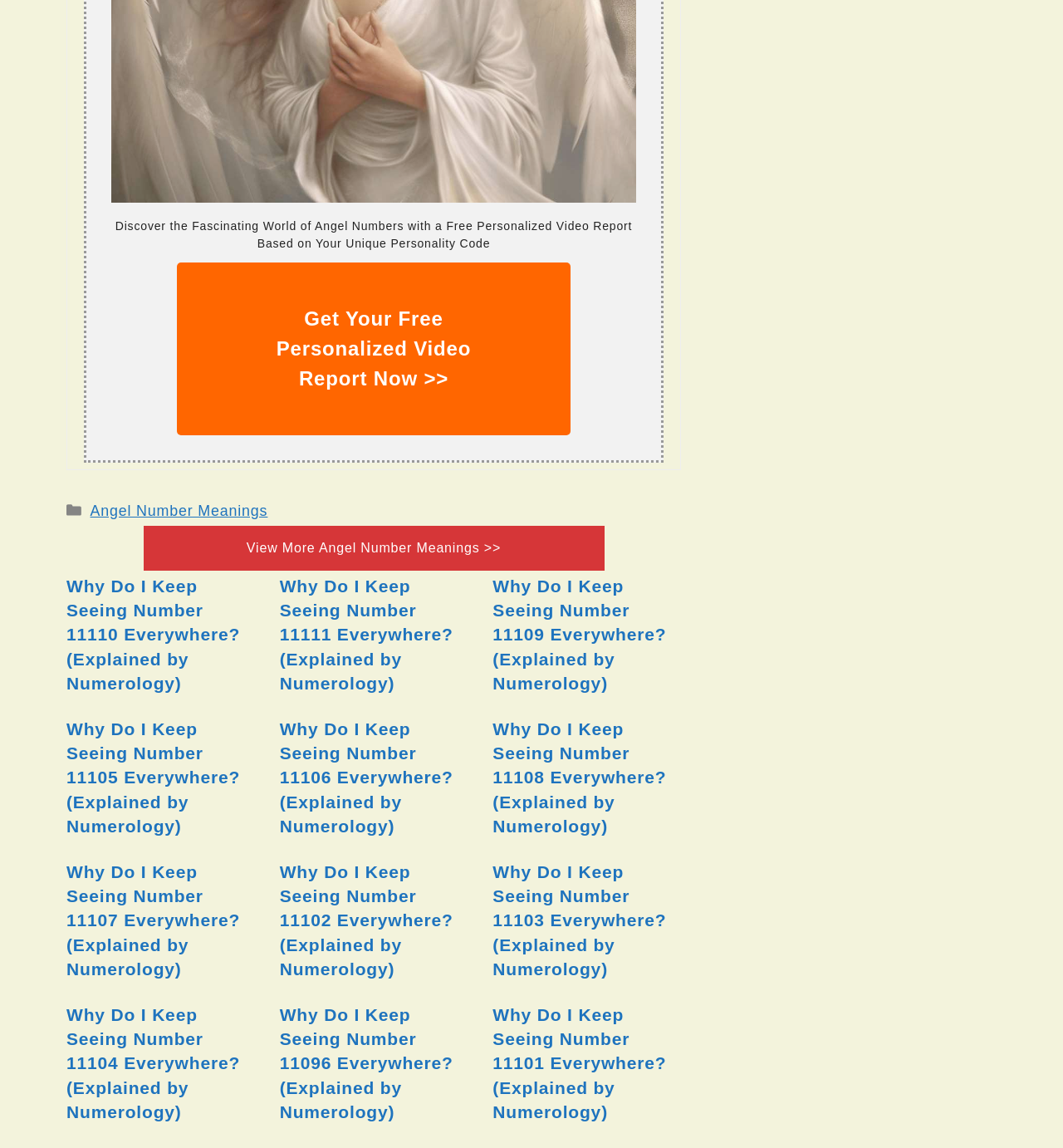Please identify the bounding box coordinates of the area that needs to be clicked to follow this instruction: "Get a free personalized video report".

[0.166, 0.229, 0.537, 0.379]